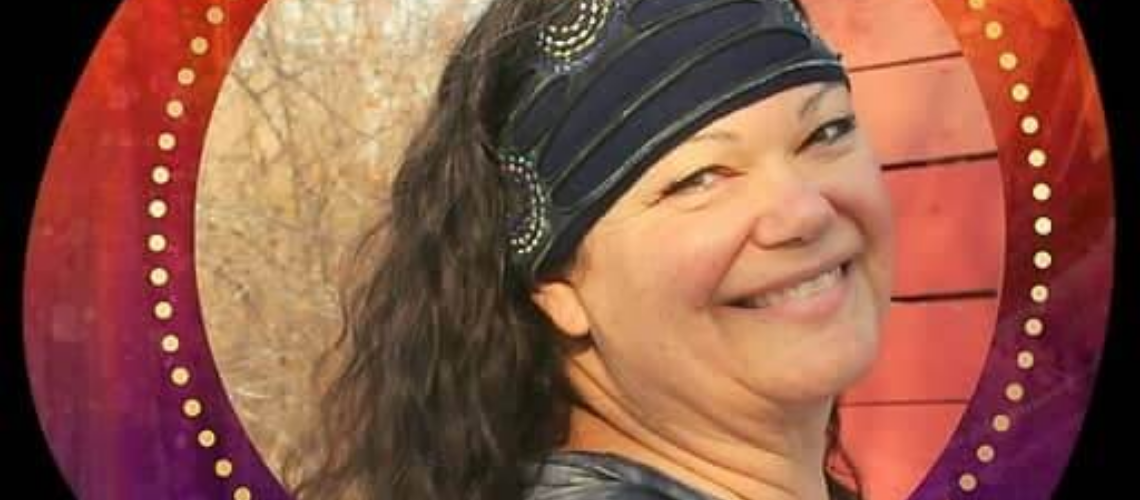From the details in the image, provide a thorough response to the question: What is the dominant color of the background?

The caption states that the background 'transitions from warm red to purple hues', suggesting that the dominant color of the background is a range of red to purple.